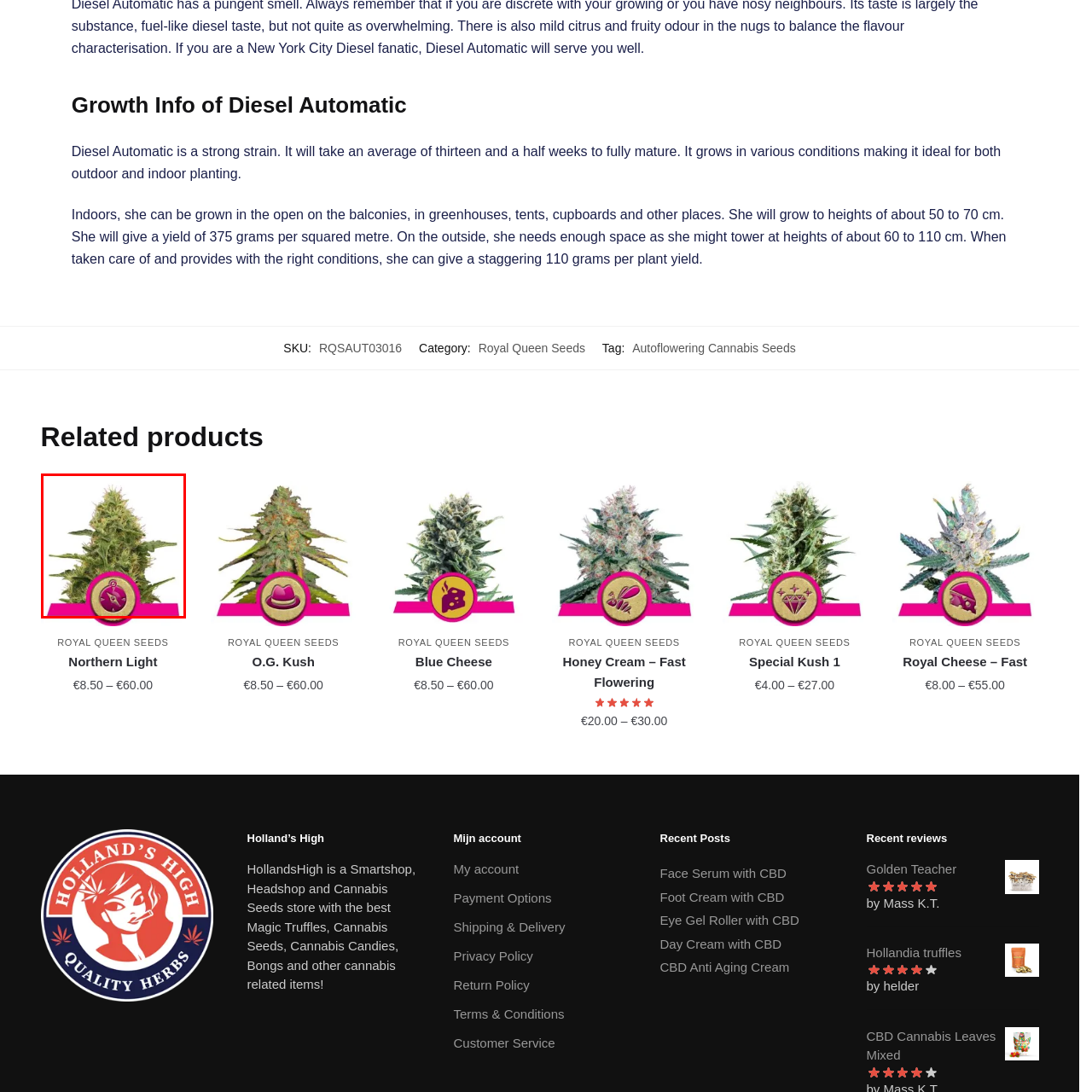Provide a thorough caption for the image that is surrounded by the red boundary.

The image showcases the "Northern Light Feminized Cannabis Seeds," a prominent strain known for its robust characteristics. The plant features a bushy structure with a rich green color and a dense canopy, indicating its healthy growth. At the bottom of the image, there is an emblem with a gold compass symbol set against a striking pink backdrop, which signifies its association with quality and reliability in cannabis cultivation. Northern Light is celebrated for its high yield and potency, making it an ideal choice for both indoor and outdoor gardening. This strain is popular among enthusiasts for its resilience and the exceptional flowering time of approximately thirteen and a half weeks.